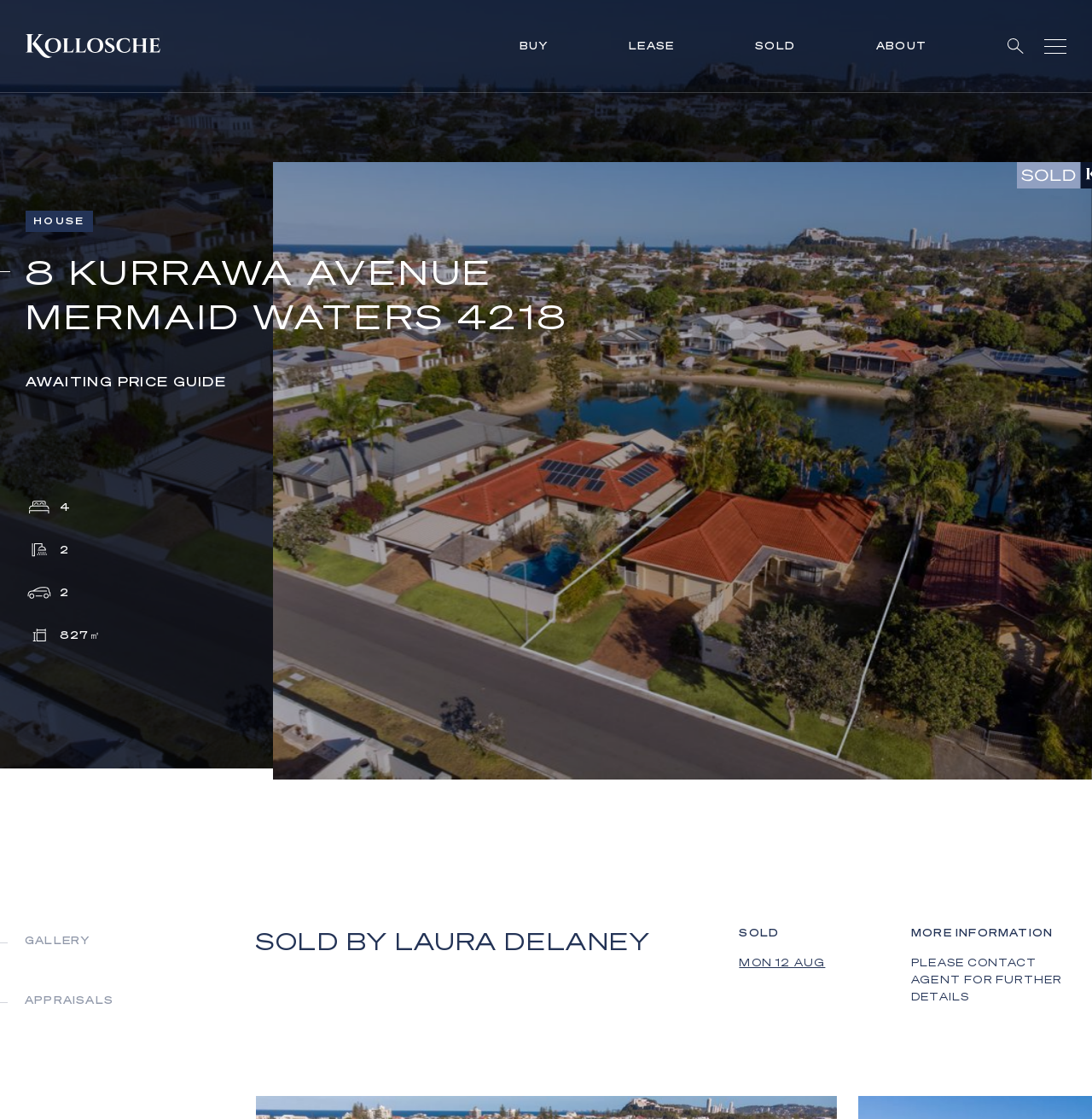Generate a thorough caption detailing the webpage content.

This webpage appears to be a real estate listing for a luxury property located at 8 Kurrawa Avenue Mermaid Waters 4218. At the top left, there is a link to "Kollosche" accompanied by a small image. Below this, there are four links: "BUY", "LEASE", "SOLD", and "ABOUT", aligned horizontally across the top of the page. To the right of these links, there is an image and a button.

The main content of the page is focused on the property listing. There is a large image of the property, taking up most of the page. Above the image, there is a heading with the property address, and below it, there is a label indicating that the price guide is awaiting. 

On the left side of the image, there are several icons and labels providing details about the property, including the number of bedrooms (2) and the land area (827㎡). Below these details, there is another image of the property.

At the bottom of the page, there is information about the sale of the property, including the agent's name (Laura Delaney) and the sale date (MON 12 AUG). There is also a call to action to contact the agent for further details.